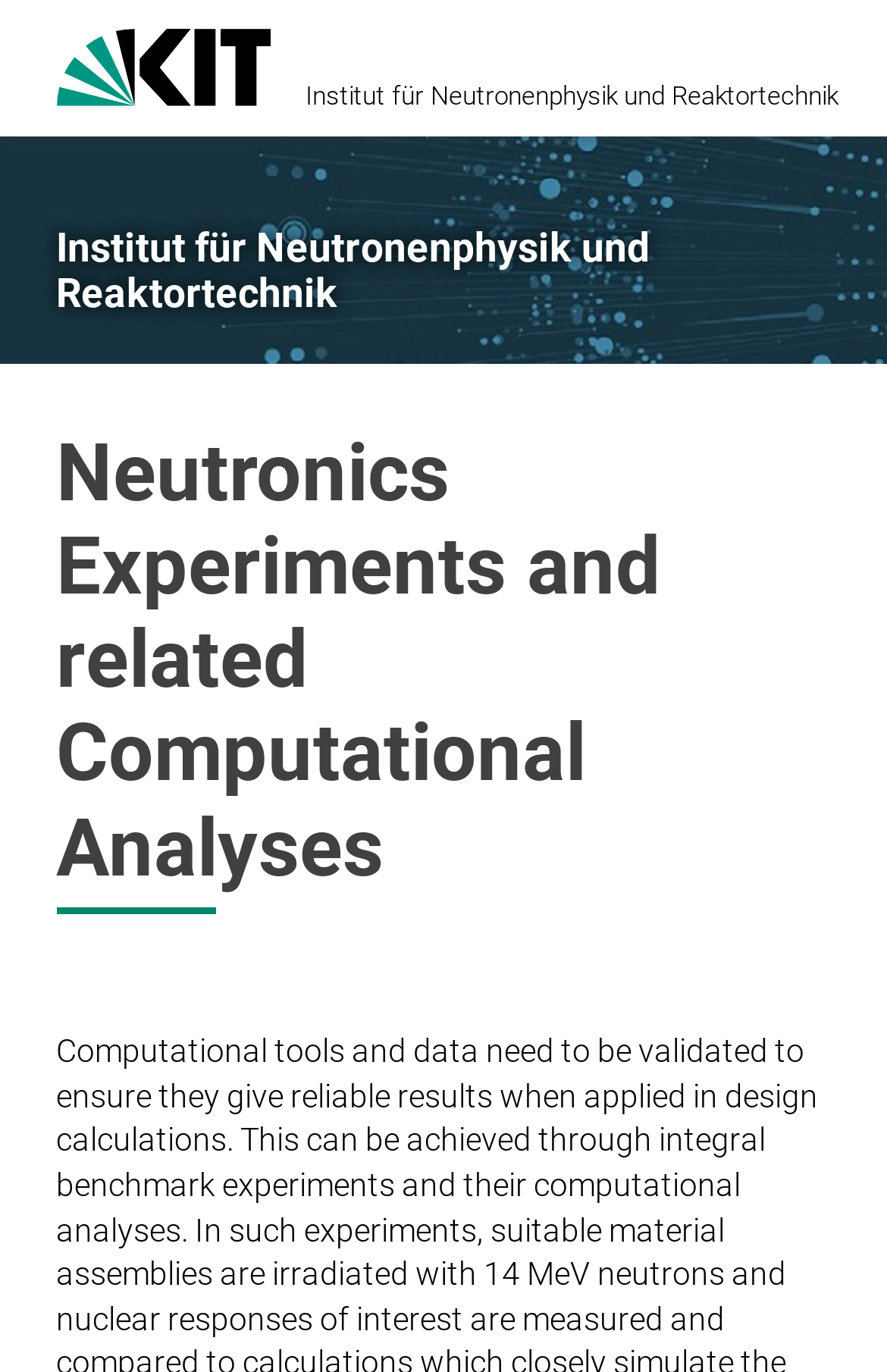Using the webpage screenshot, find the UI element described by Institut für Neutronenphysik und Reaktortechnik. Provide the bounding box coordinates in the format (top-left x, top-left y, bottom-right x, bottom-right y), ensuring all values are floating point numbers between 0 and 1.

[0.063, 0.165, 0.937, 0.231]